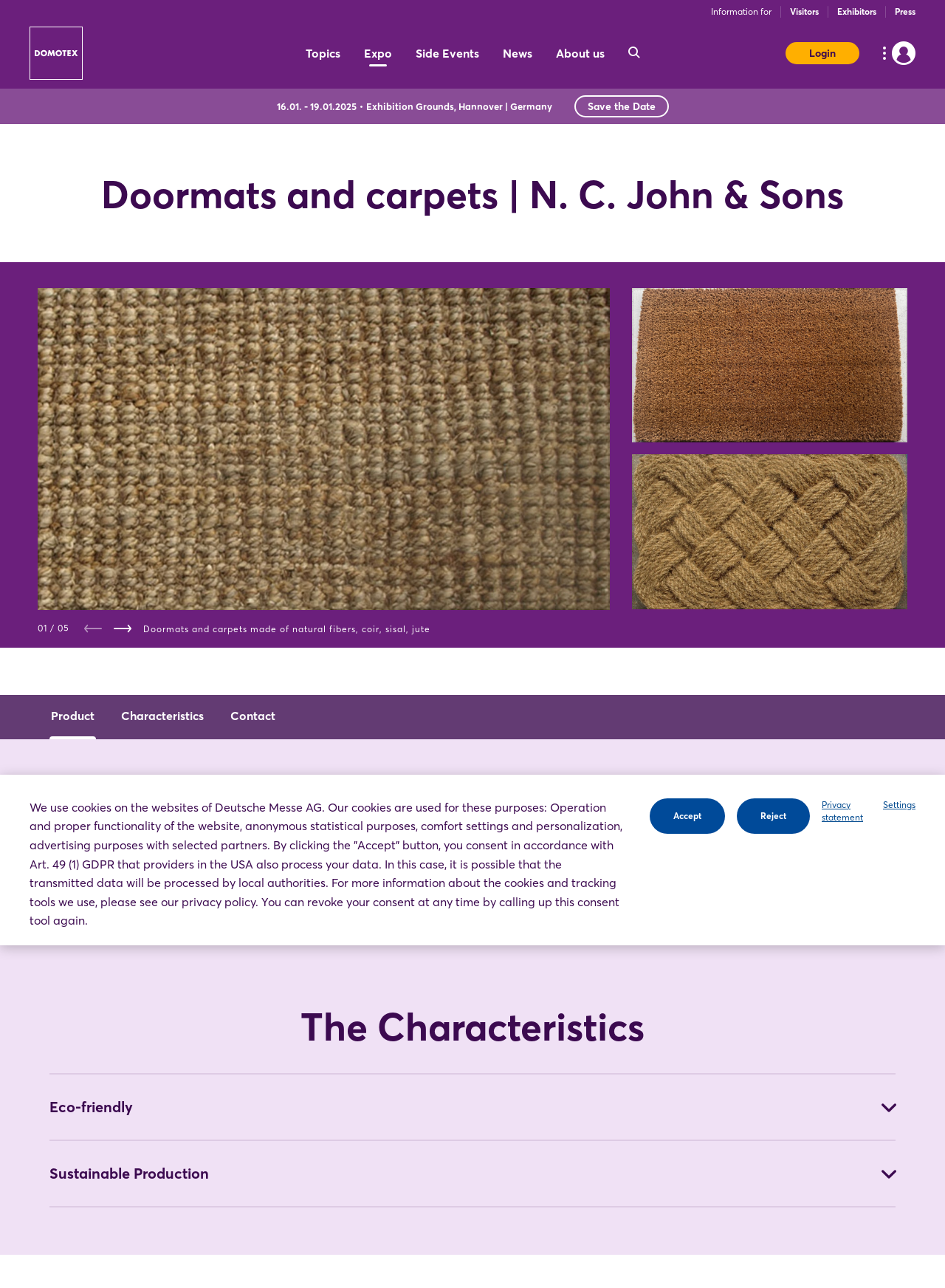Please identify the bounding box coordinates of the element on the webpage that should be clicked to follow this instruction: "Click on the 'Save the Date' link". The bounding box coordinates should be given as four float numbers between 0 and 1, formatted as [left, top, right, bottom].

[0.607, 0.074, 0.707, 0.091]